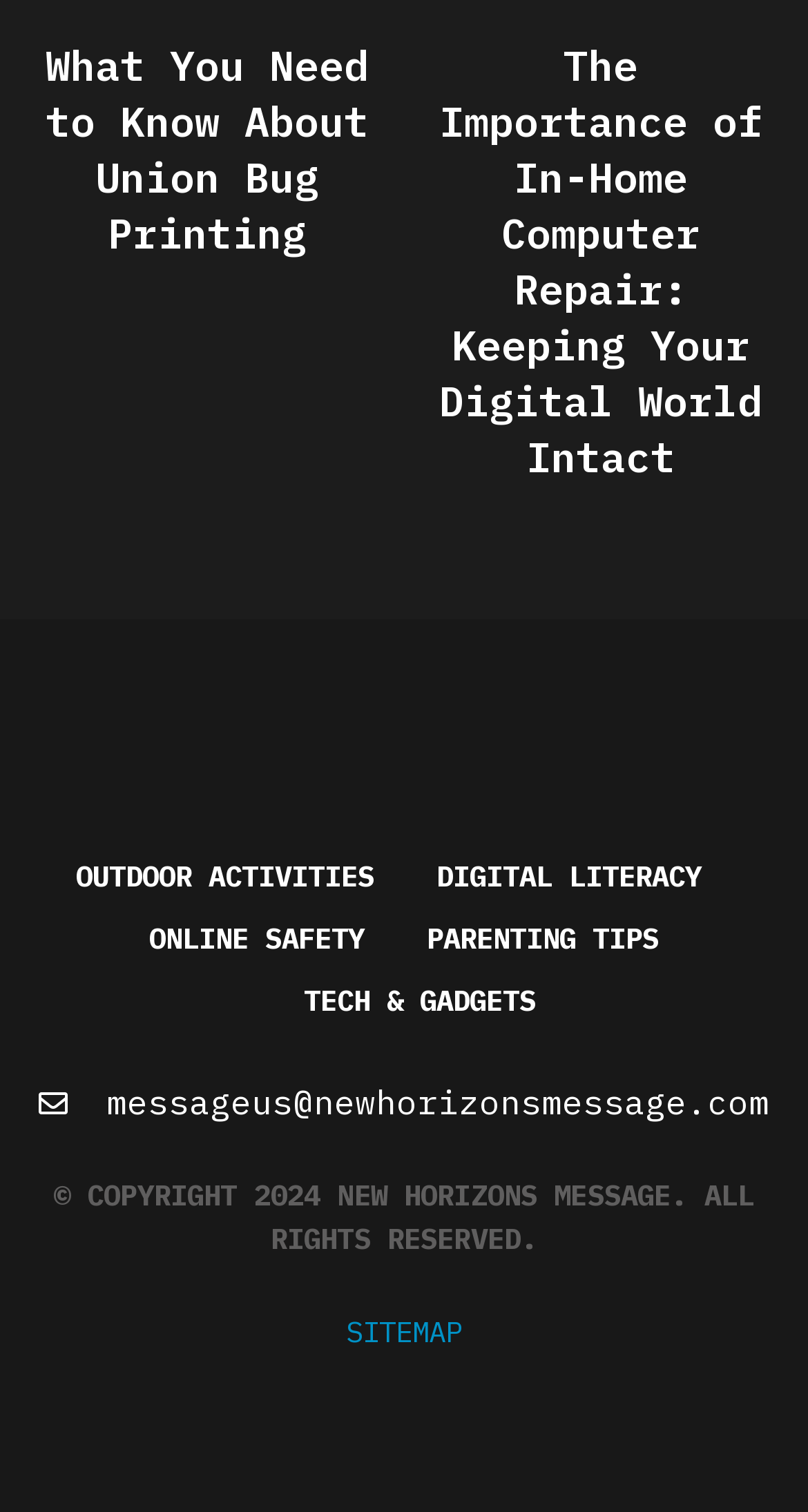How many categories are listed?
Look at the screenshot and give a one-word or phrase answer.

5